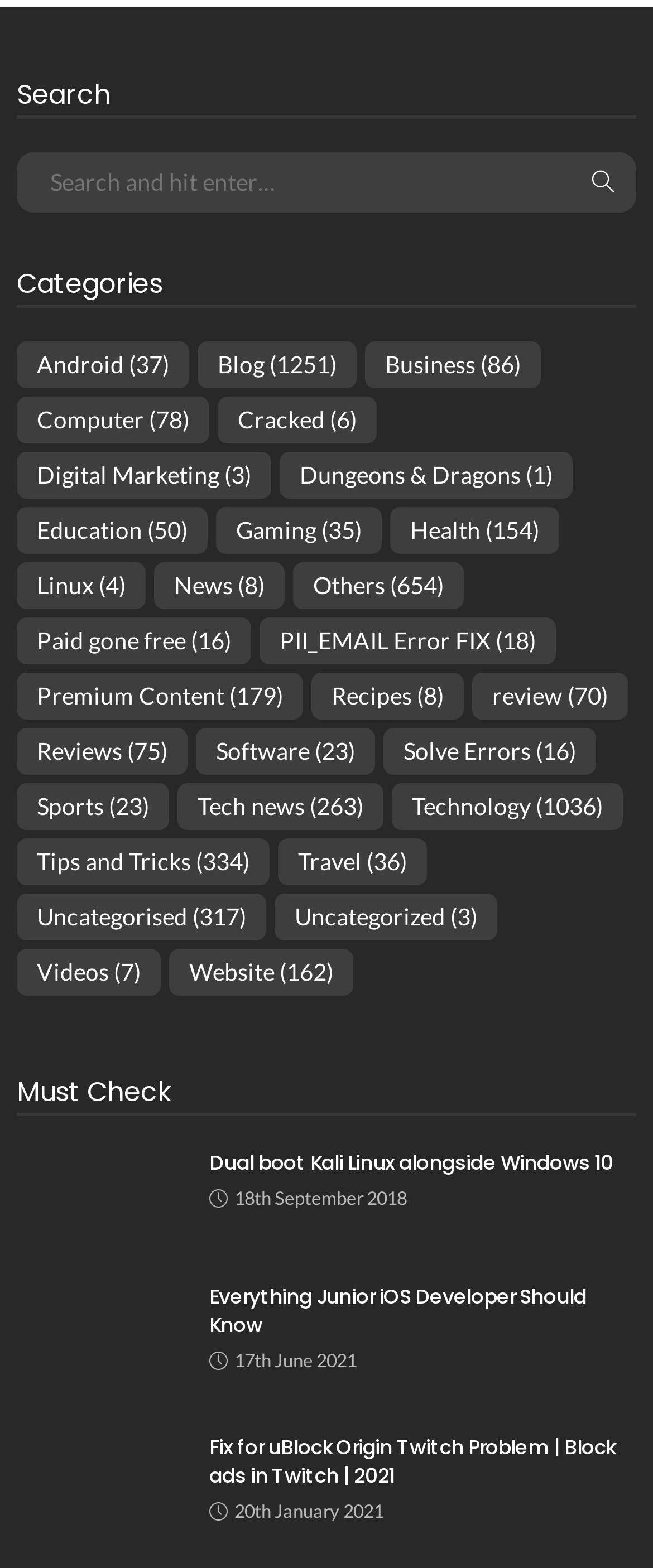Extract the bounding box coordinates for the HTML element that matches this description: "review (70)". The coordinates should be four float numbers between 0 and 1, i.e., [left, top, right, bottom].

[0.723, 0.429, 0.962, 0.459]